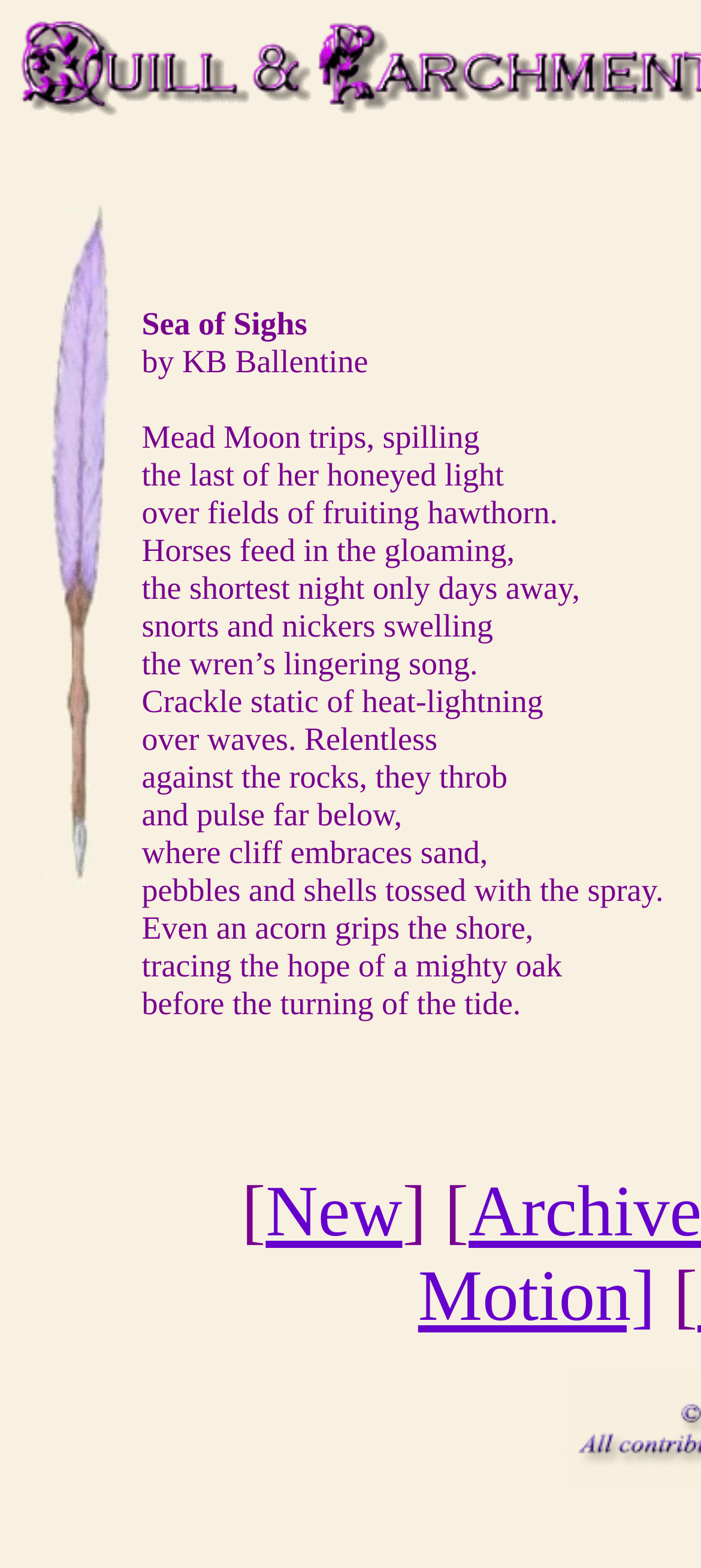What is the position of the link 'New'?
Please provide a detailed and comprehensive answer to the question.

I determined the position of the link 'New' by examining its bounding box coordinates, which indicate that it is located near the bottom of the page, below the poem.